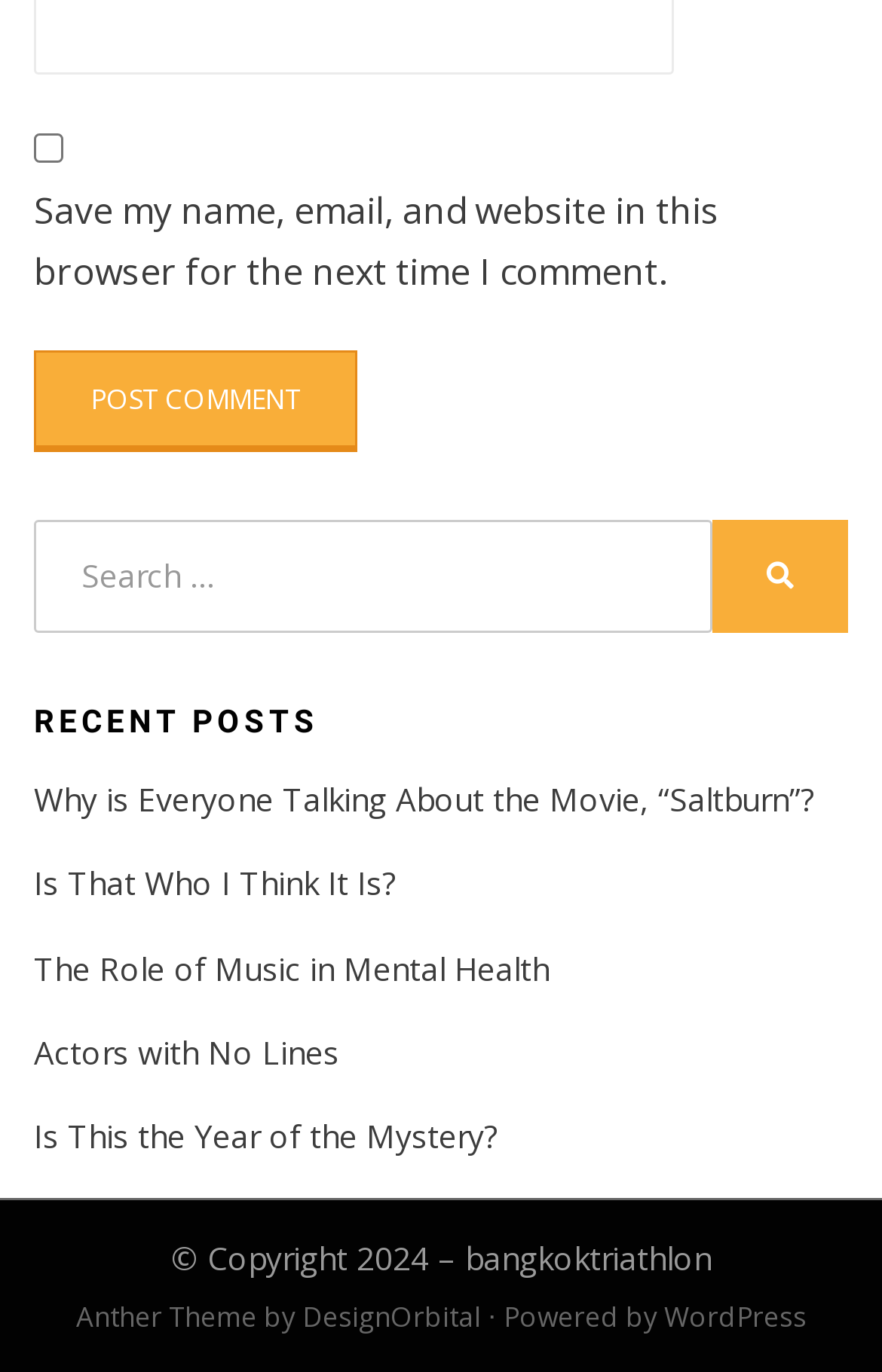Determine the bounding box coordinates for the region that must be clicked to execute the following instruction: "Search for something".

[0.038, 0.378, 0.962, 0.461]